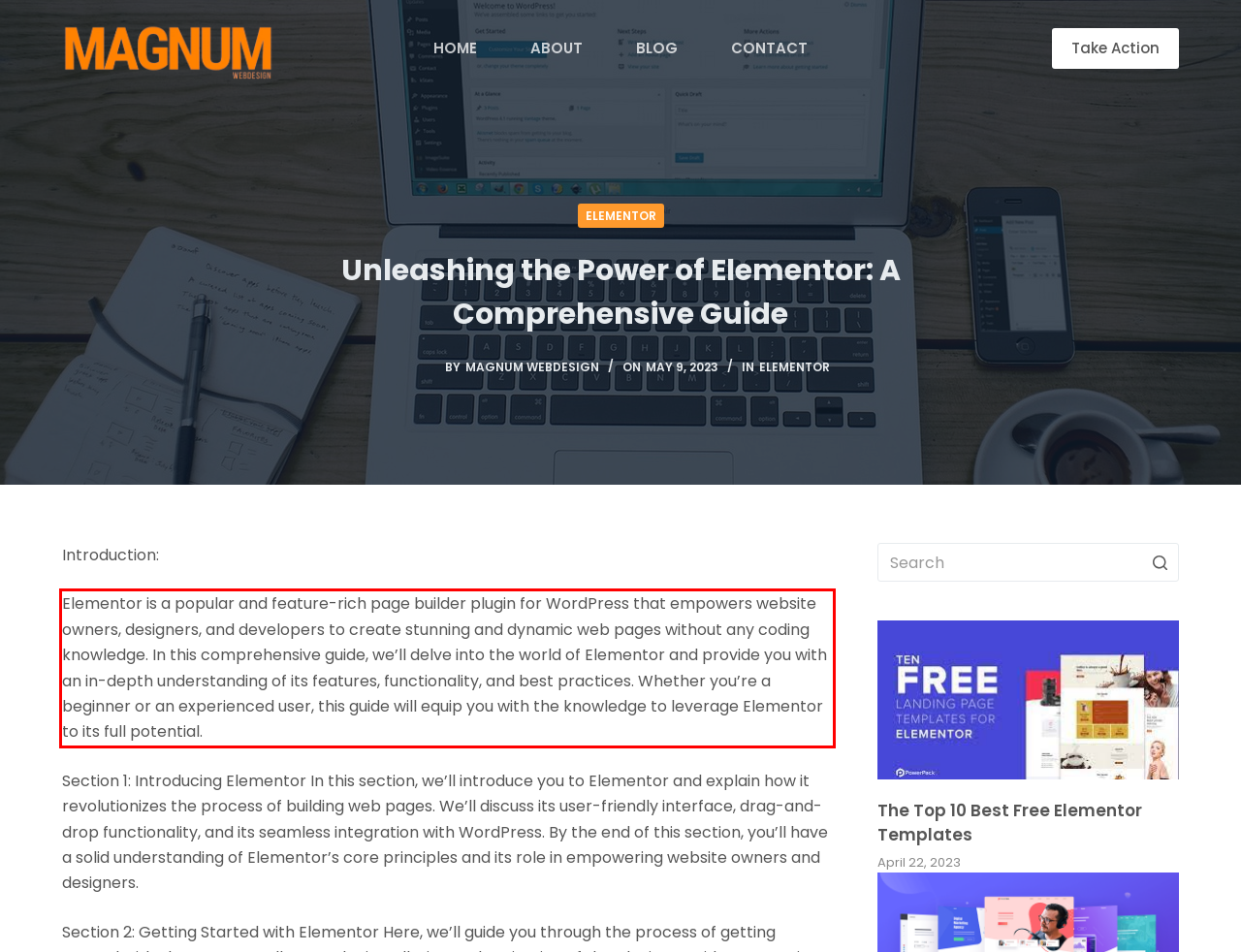Analyze the webpage screenshot and use OCR to recognize the text content in the red bounding box.

Elementor is a popular and feature-rich page builder plugin for WordPress that empowers website owners, designers, and developers to create stunning and dynamic web pages without any coding knowledge. In this comprehensive guide, we’ll delve into the world of Elementor and provide you with an in-depth understanding of its features, functionality, and best practices. Whether you’re a beginner or an experienced user, this guide will equip you with the knowledge to leverage Elementor to its full potential.